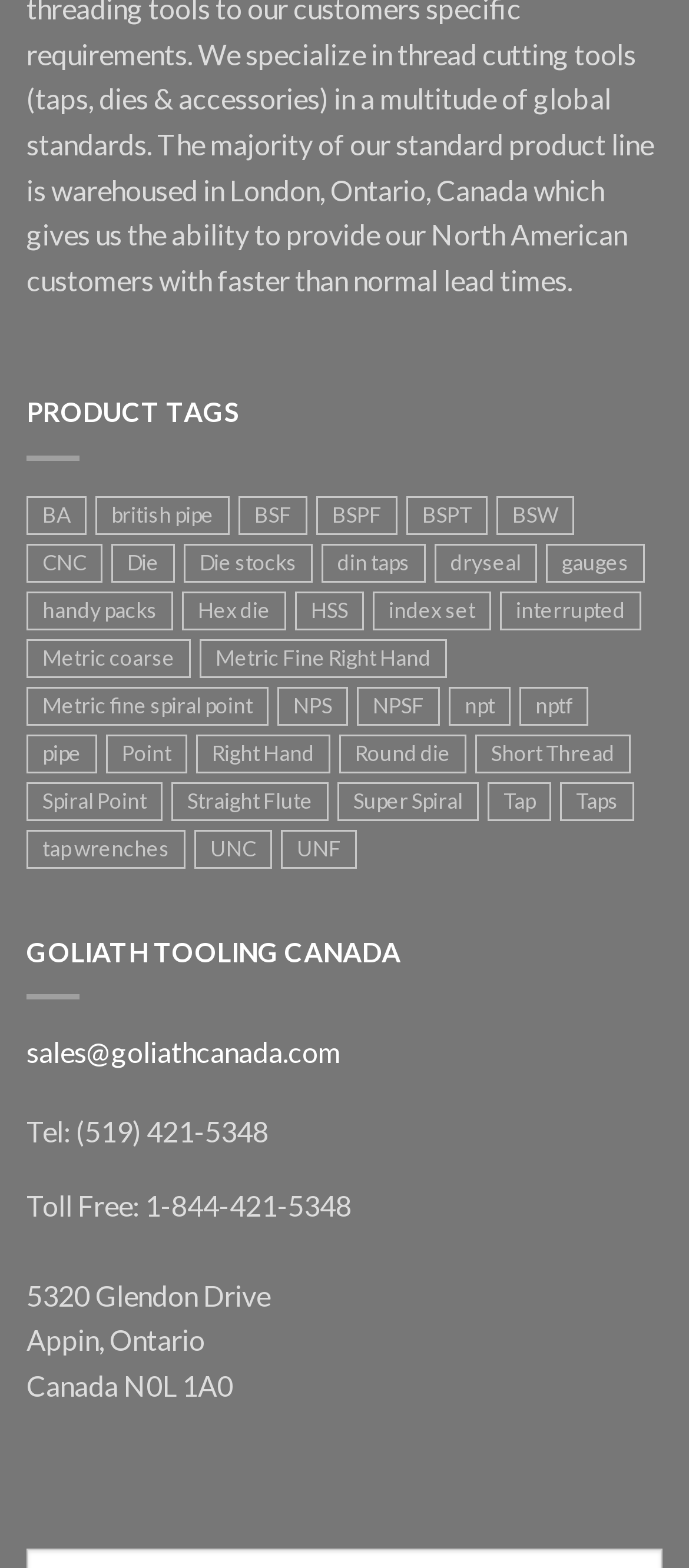Find the bounding box of the element with the following description: "Metric Fine Right Hand". The coordinates must be four float numbers between 0 and 1, formatted as [left, top, right, bottom].

[0.29, 0.408, 0.649, 0.432]